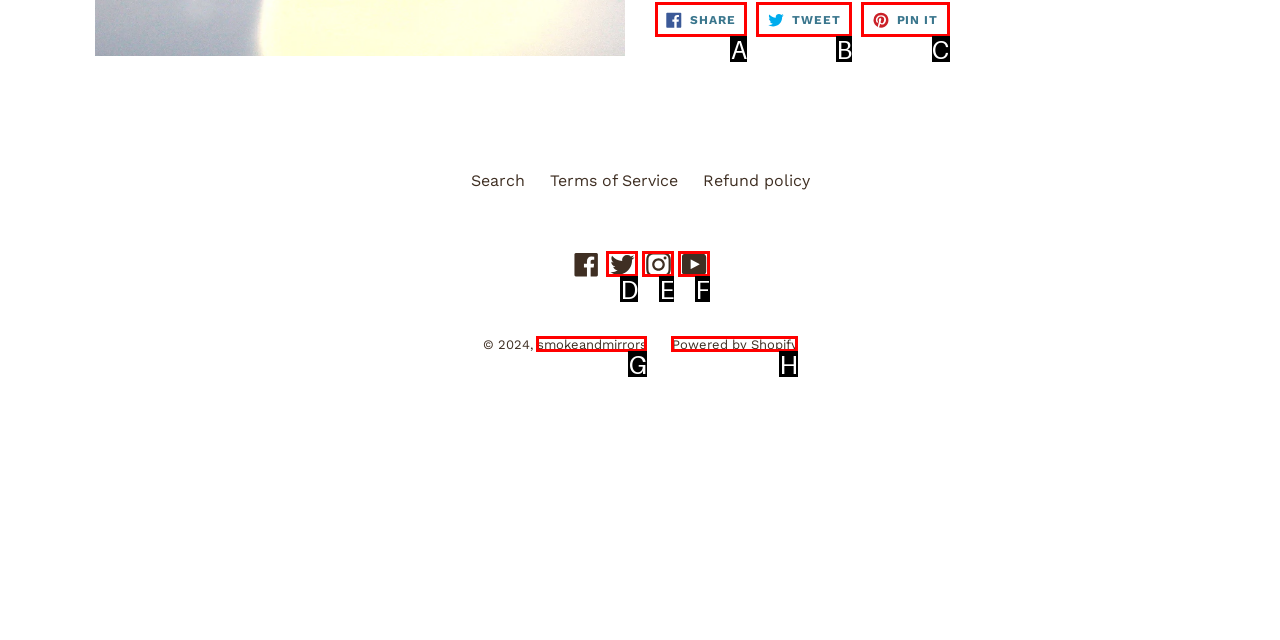Pinpoint the HTML element that fits the description: Pin it Pin on Pinterest
Answer by providing the letter of the correct option.

C